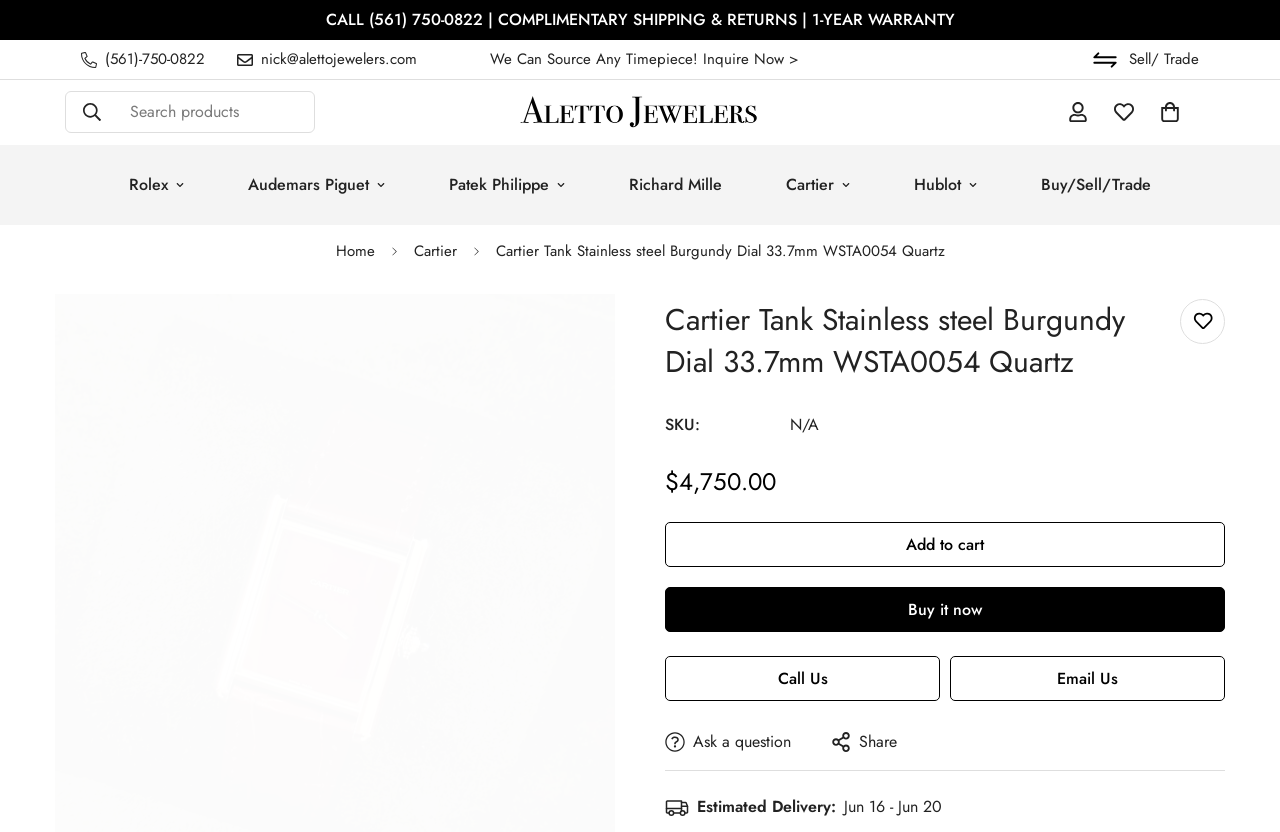Determine the bounding box coordinates in the format (top-left x, top-left y, bottom-right x, bottom-right y). Ensure all values are floating point numbers between 0 and 1. Identify the bounding box of the UI element described by: Zoom in

[0.867, 0.377, 0.902, 0.431]